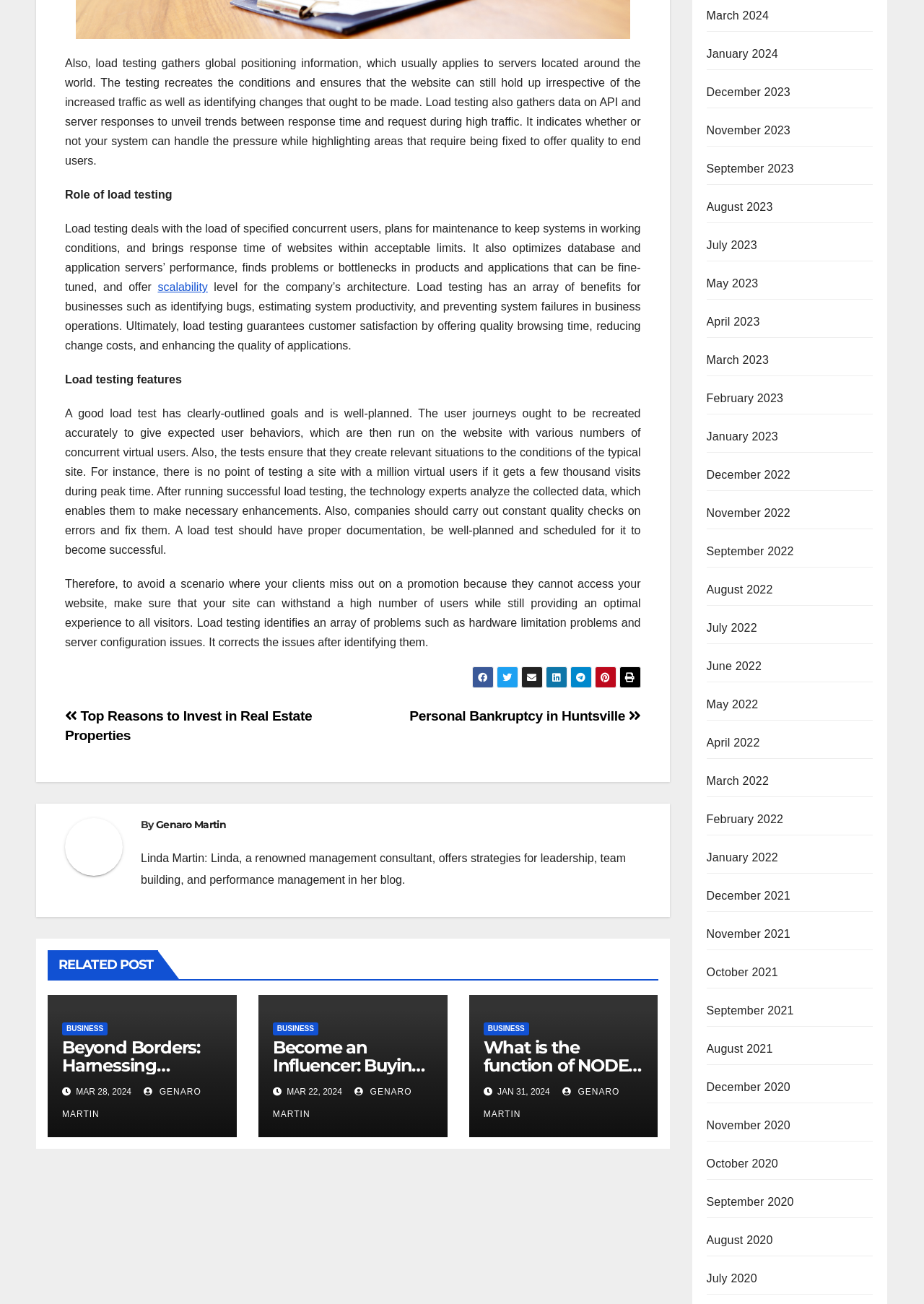What is the date of the blog post 'Become an Influencer: Buying Instagram Followers'?
Refer to the image and give a detailed answer to the query.

The date of the blog post 'Become an Influencer: Buying Instagram Followers' is MAR 22, 2024, as indicated by the StaticText element.